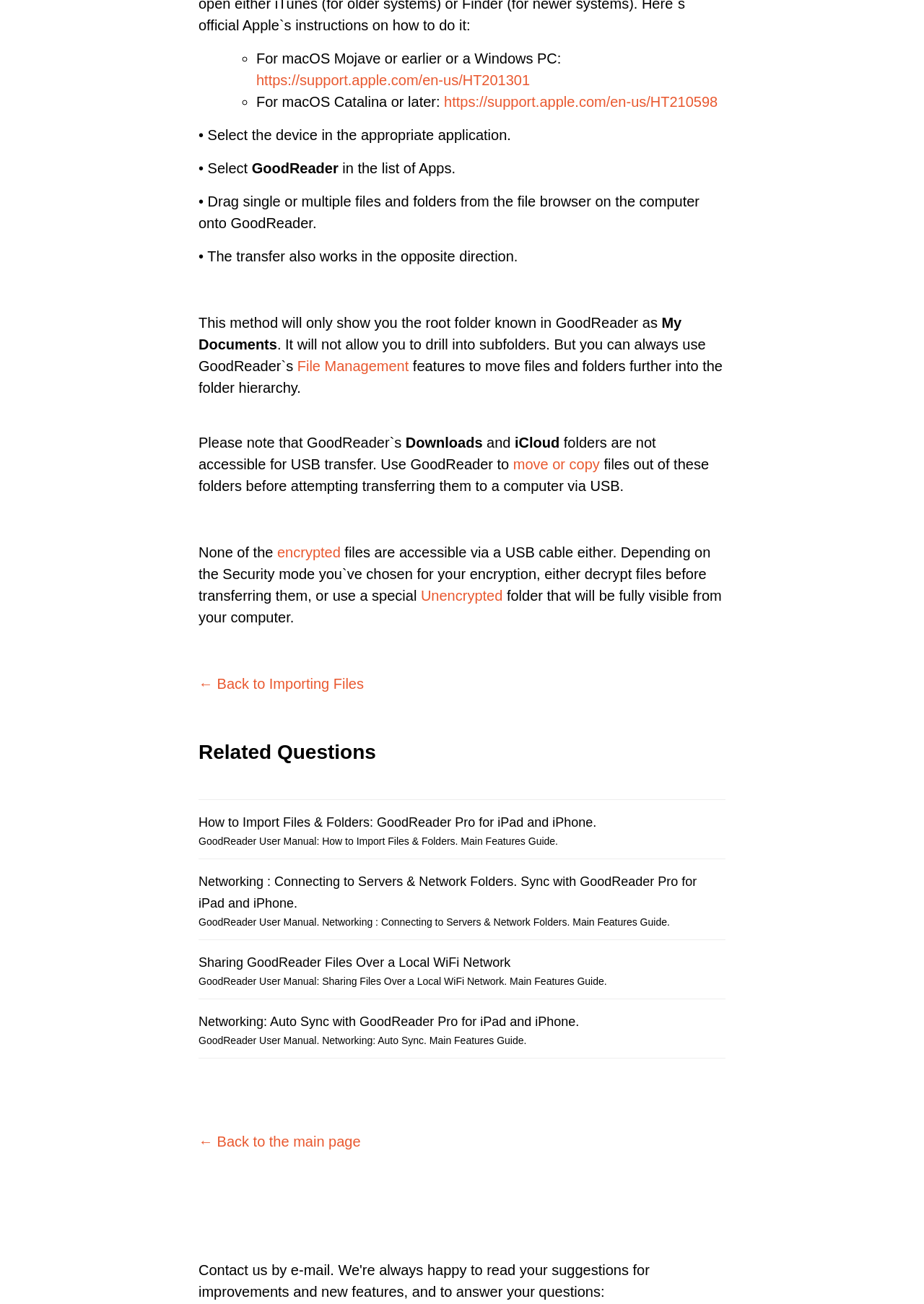Determine the coordinates of the bounding box that should be clicked to complete the instruction: "Click the 'Register now' button". The coordinates should be represented by four float numbers between 0 and 1: [left, top, right, bottom].

None